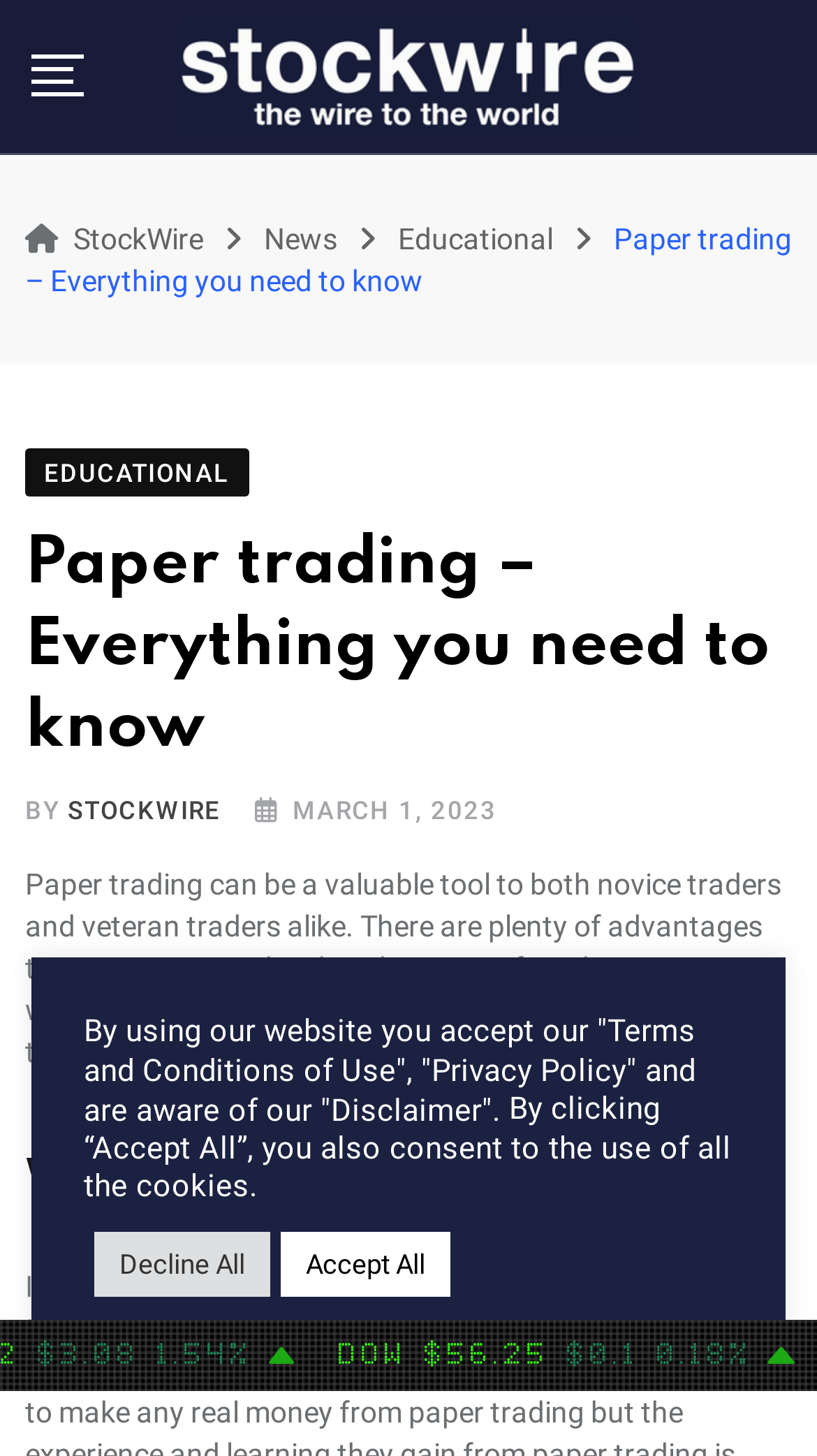Pinpoint the bounding box coordinates of the element you need to click to execute the following instruction: "Click the 'StockWire' link". The bounding box should be represented by four float numbers between 0 and 1, in the format [left, top, right, bottom].

[0.09, 0.152, 0.249, 0.175]